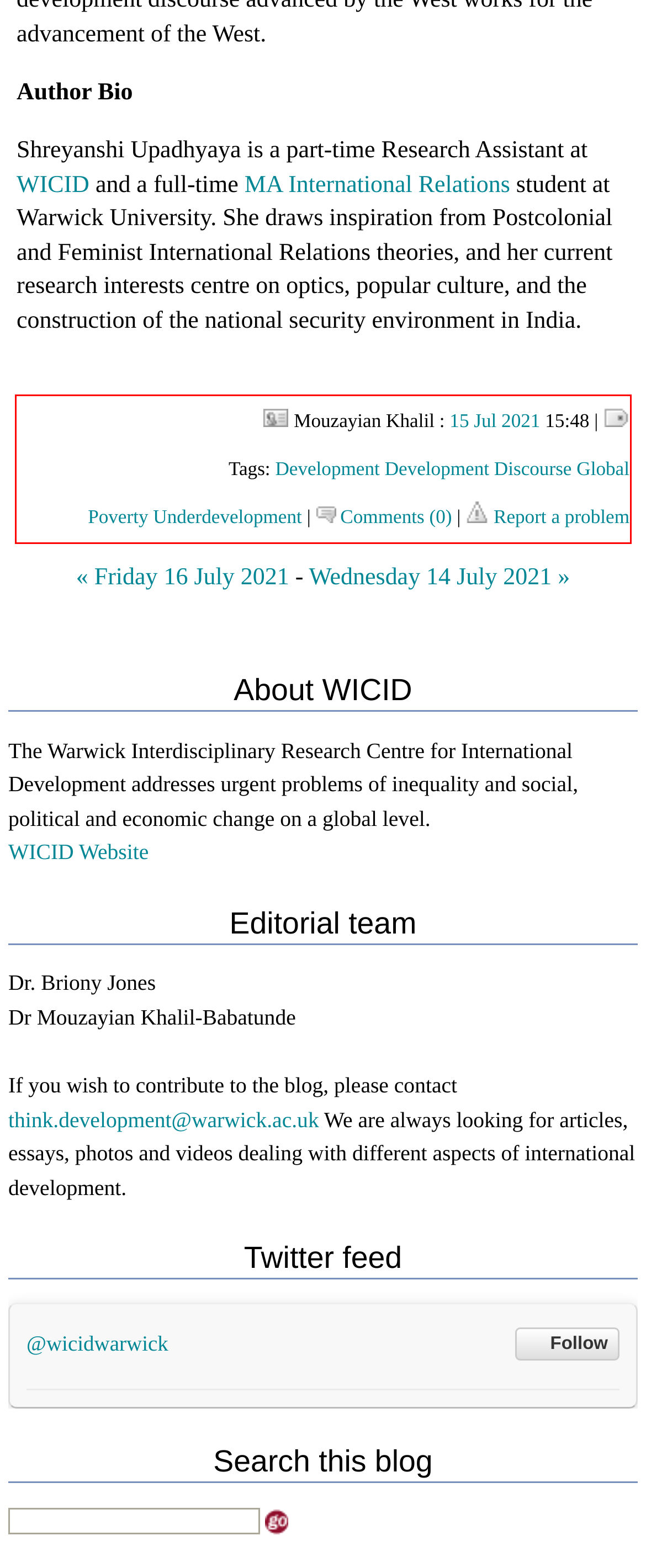Please identify the text within the red rectangular bounding box in the provided webpage screenshot.

Mouzayian Khalil : 15 Jul 2021 15:48 | Tags: Development Development Discourse Global Poverty Underdevelopment | Comments (0) | Report a problem